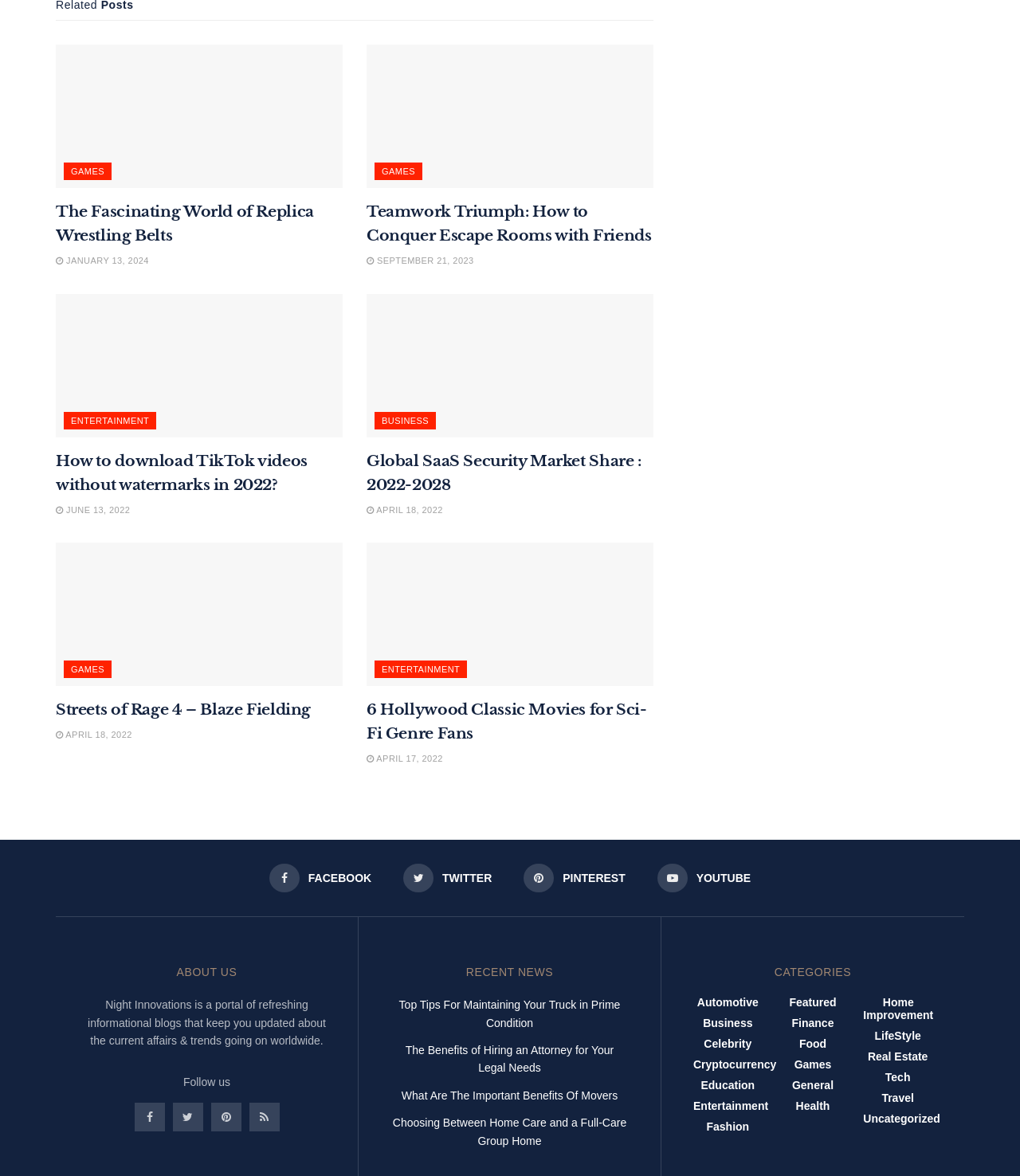Bounding box coordinates are given in the format (top-left x, top-left y, bottom-right x, bottom-right y). All values should be floating point numbers between 0 and 1. Provide the bounding box coordinate for the UI element described as: Celebrity

[0.69, 0.882, 0.737, 0.893]